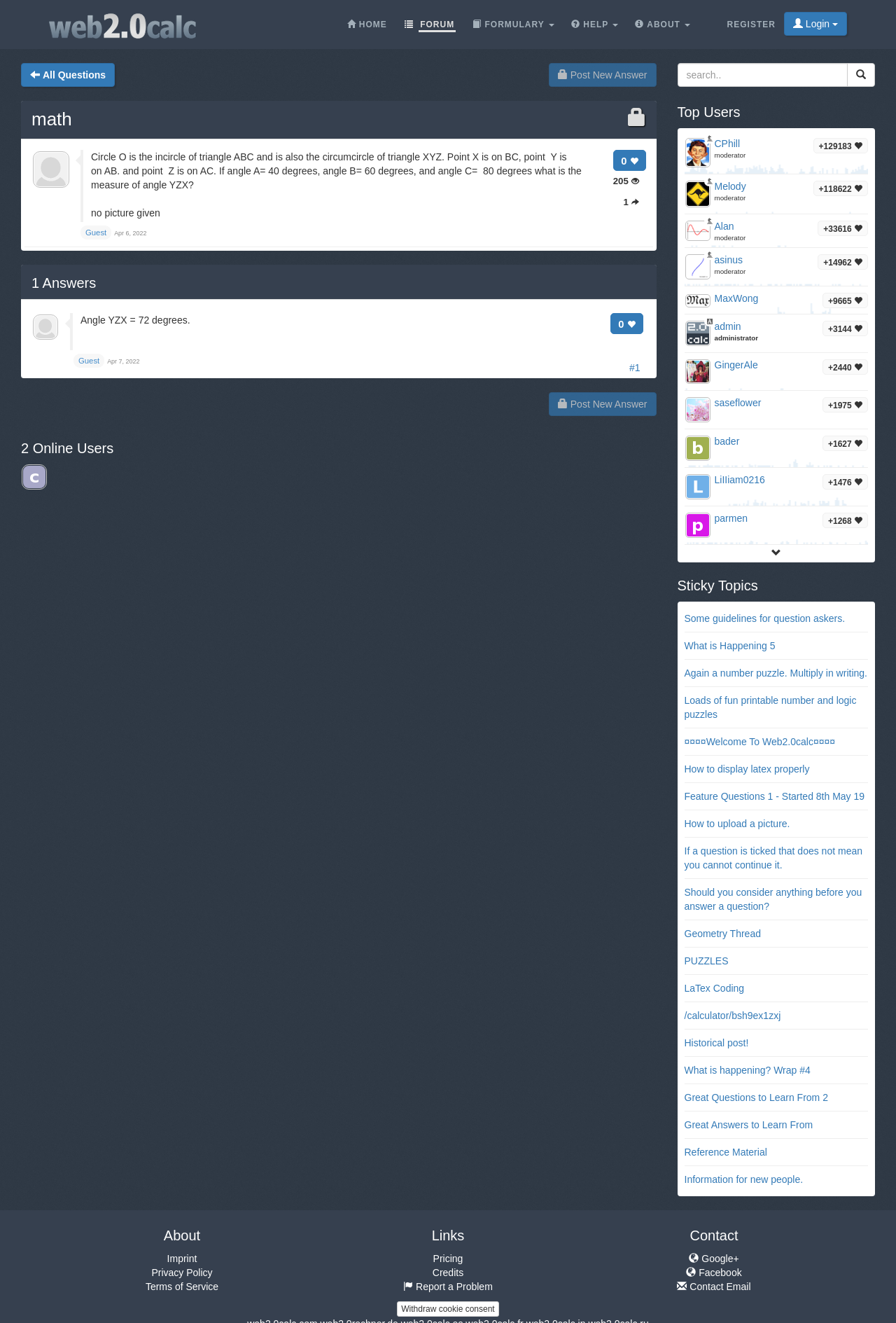Please specify the bounding box coordinates of the clickable region necessary for completing the following instruction: "Post a new answer". The coordinates must consist of four float numbers between 0 and 1, i.e., [left, top, right, bottom].

[0.612, 0.048, 0.732, 0.066]